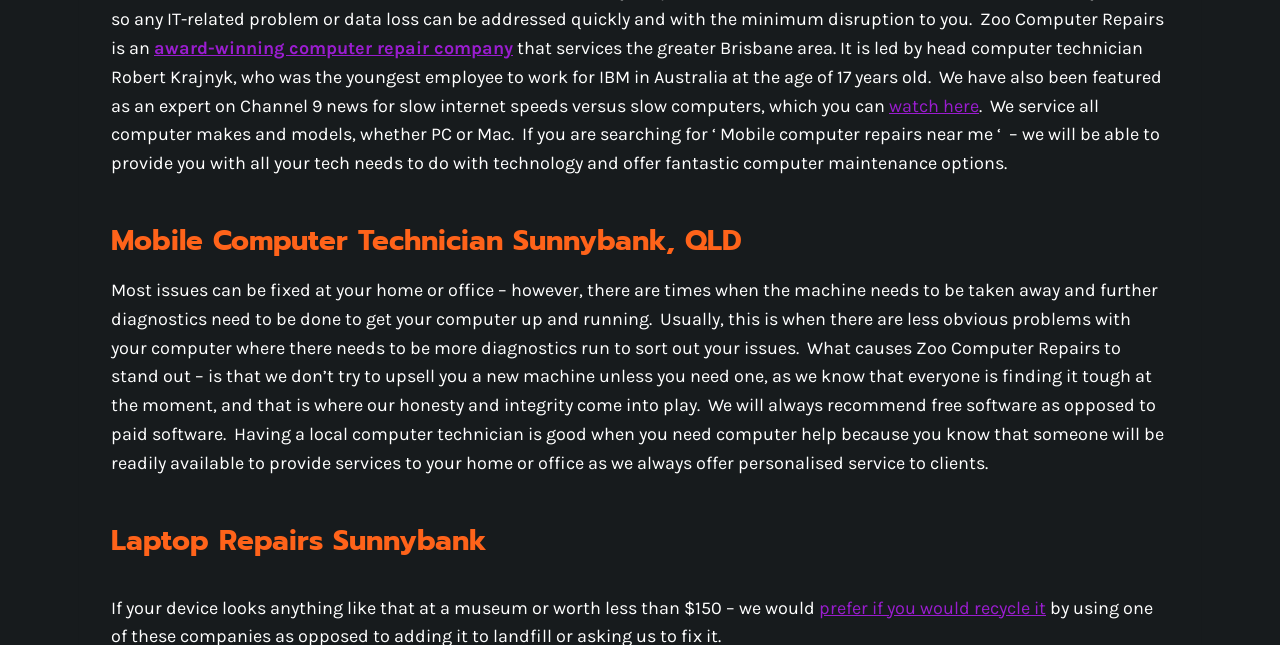Bounding box coordinates must be specified in the format (top-left x, top-left y, bottom-right x, bottom-right y). All values should be floating point numbers between 0 and 1. What are the bounding box coordinates of the UI element described as: watch here

[0.695, 0.147, 0.765, 0.181]